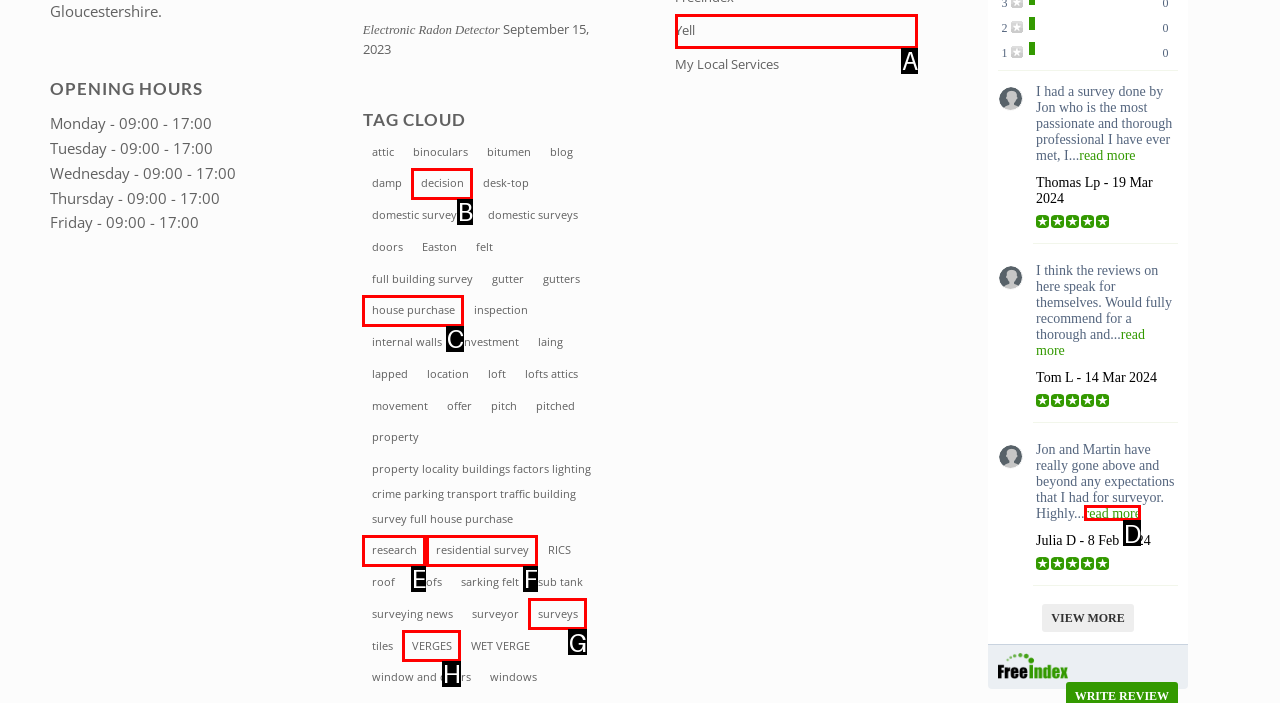Choose the letter of the option that needs to be clicked to perform the task: Click on Yell. Answer with the letter.

A